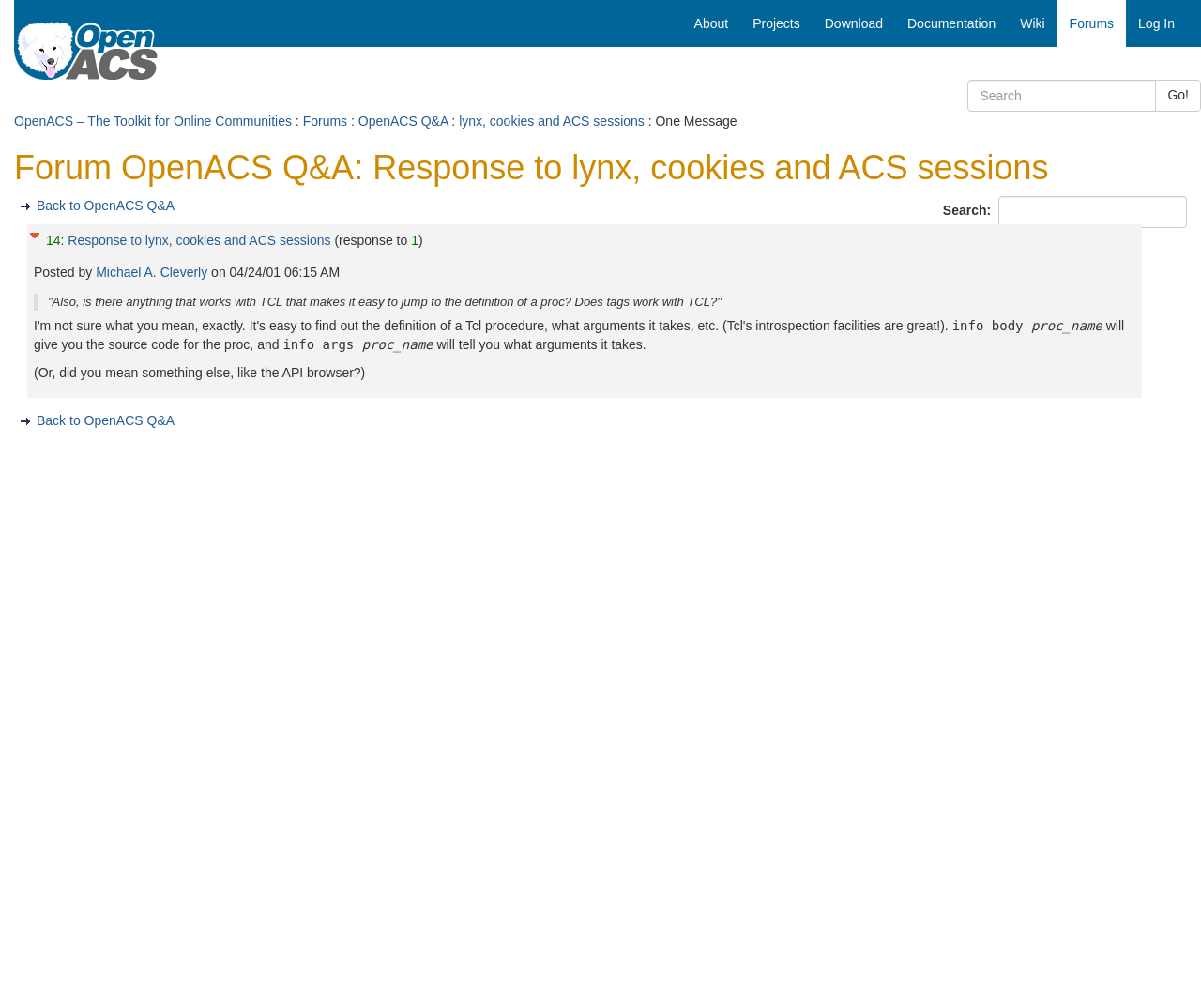Please identify the bounding box coordinates of the element that needs to be clicked to execute the following command: "Collapse the thread". Provide the bounding box using four float numbers between 0 and 1, formatted as [left, top, right, bottom].

[0.023, 0.221, 0.035, 0.242]